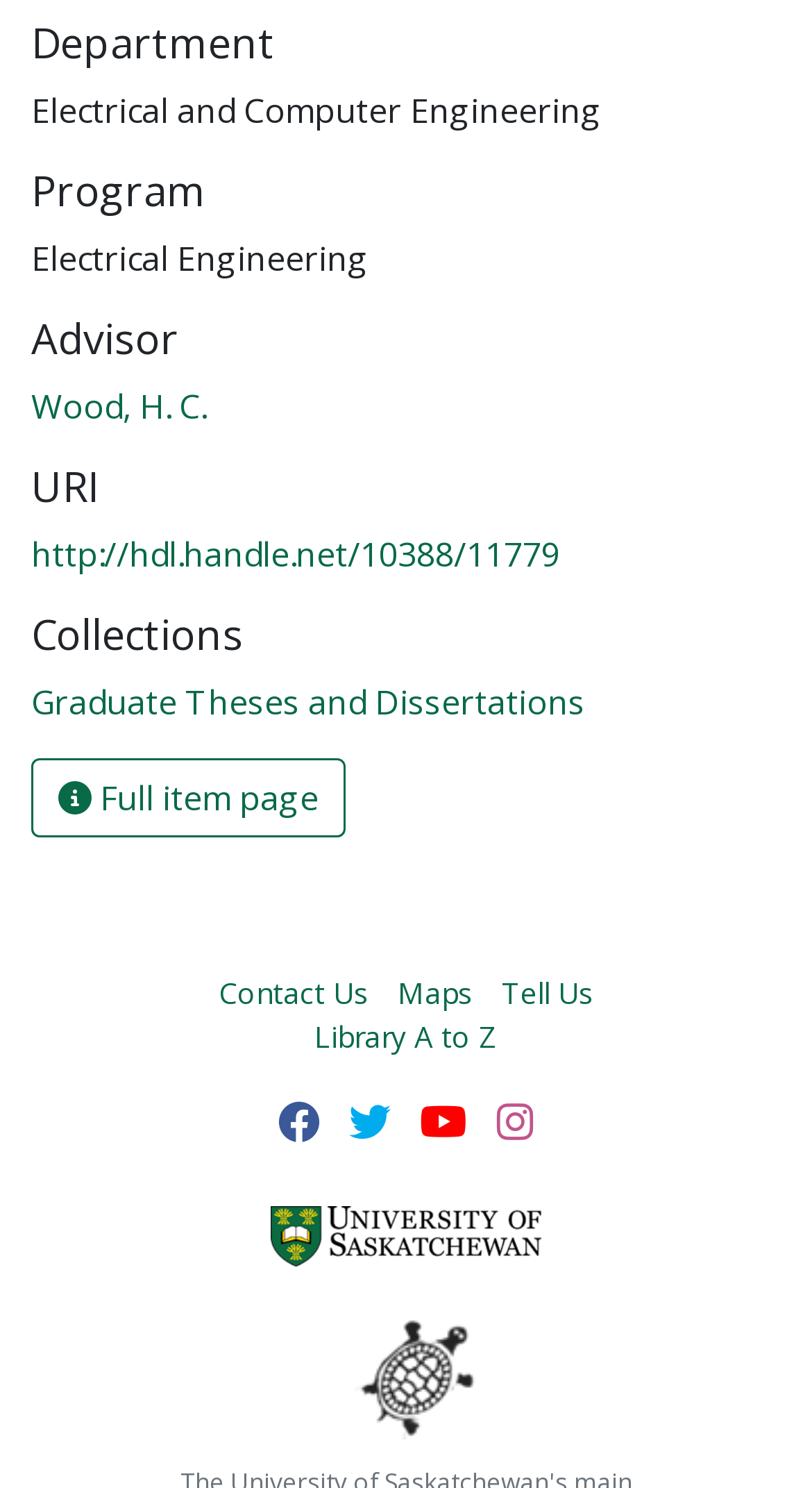Please specify the bounding box coordinates of the element that should be clicked to execute the given instruction: 'Contact Us'. Ensure the coordinates are four float numbers between 0 and 1, expressed as [left, top, right, bottom].

[0.269, 0.652, 0.454, 0.681]